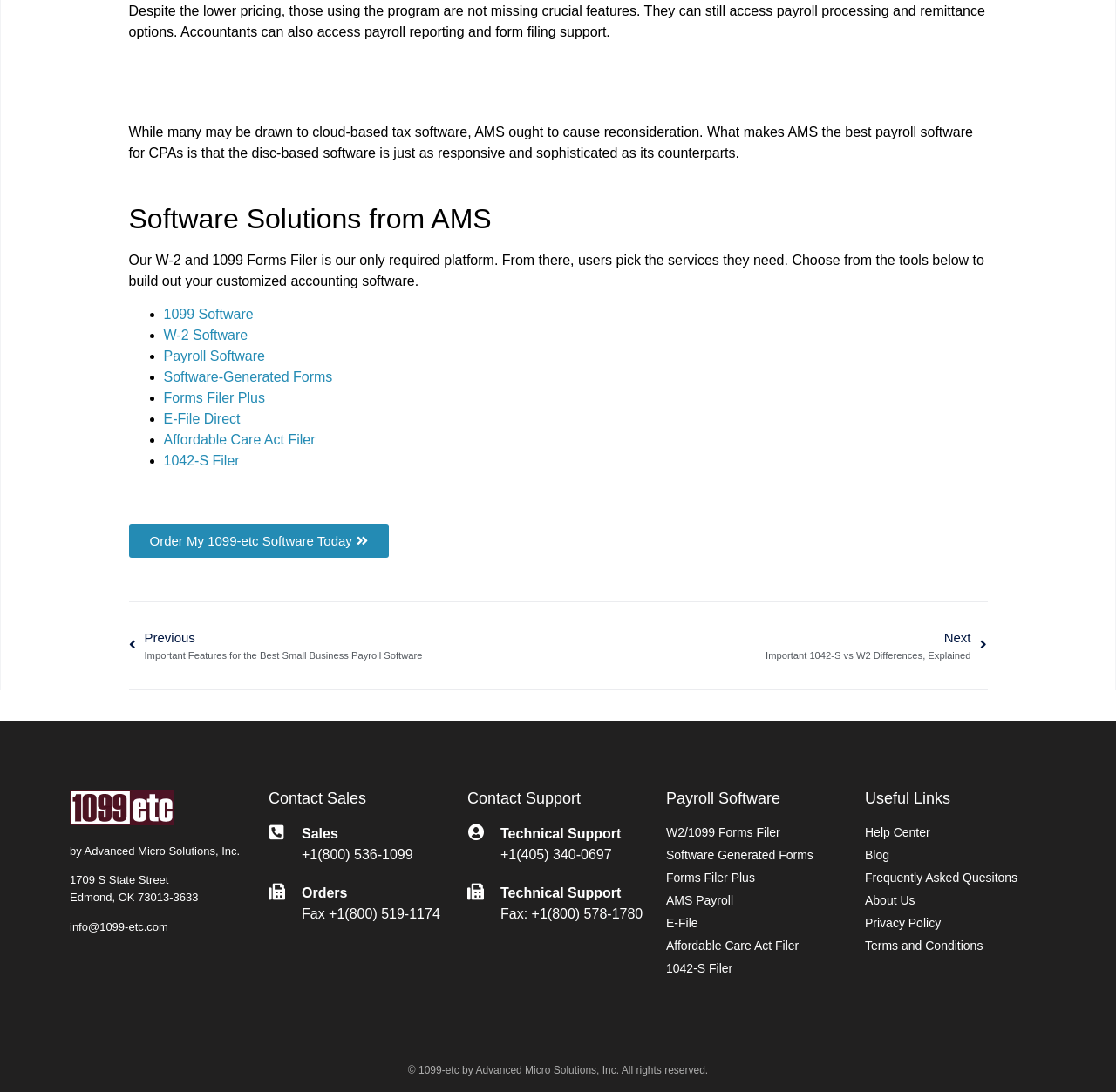Determine the bounding box coordinates for the clickable element required to fulfill the instruction: "Learn about 1099 software". Provide the coordinates as four float numbers between 0 and 1, i.e., [left, top, right, bottom].

[0.146, 0.281, 0.227, 0.295]